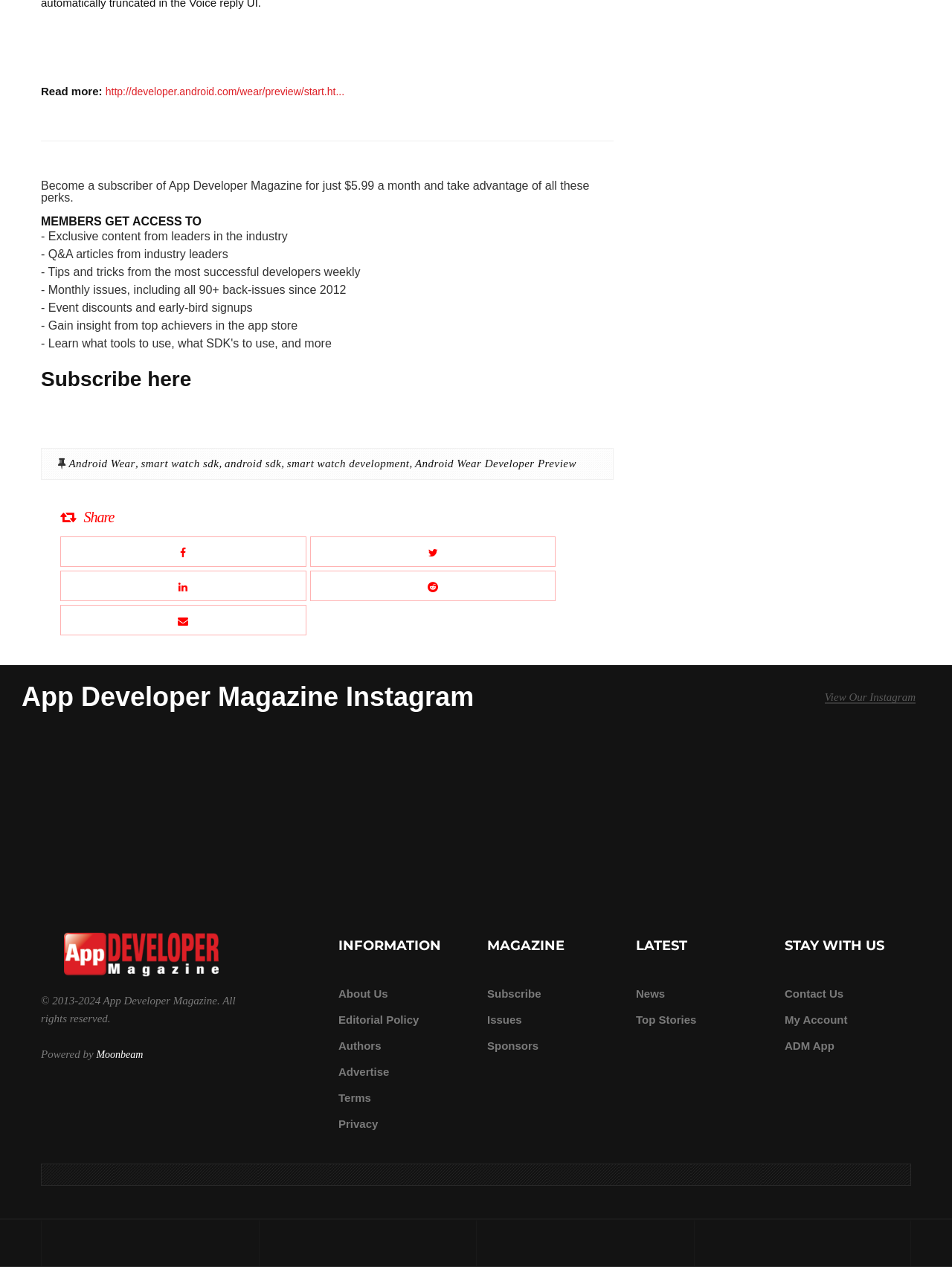Determine the bounding box coordinates for the clickable element required to fulfill the instruction: "Subscribe to App Developer Magazine". Provide the coordinates as four float numbers between 0 and 1, i.e., [left, top, right, bottom].

[0.043, 0.293, 0.645, 0.307]